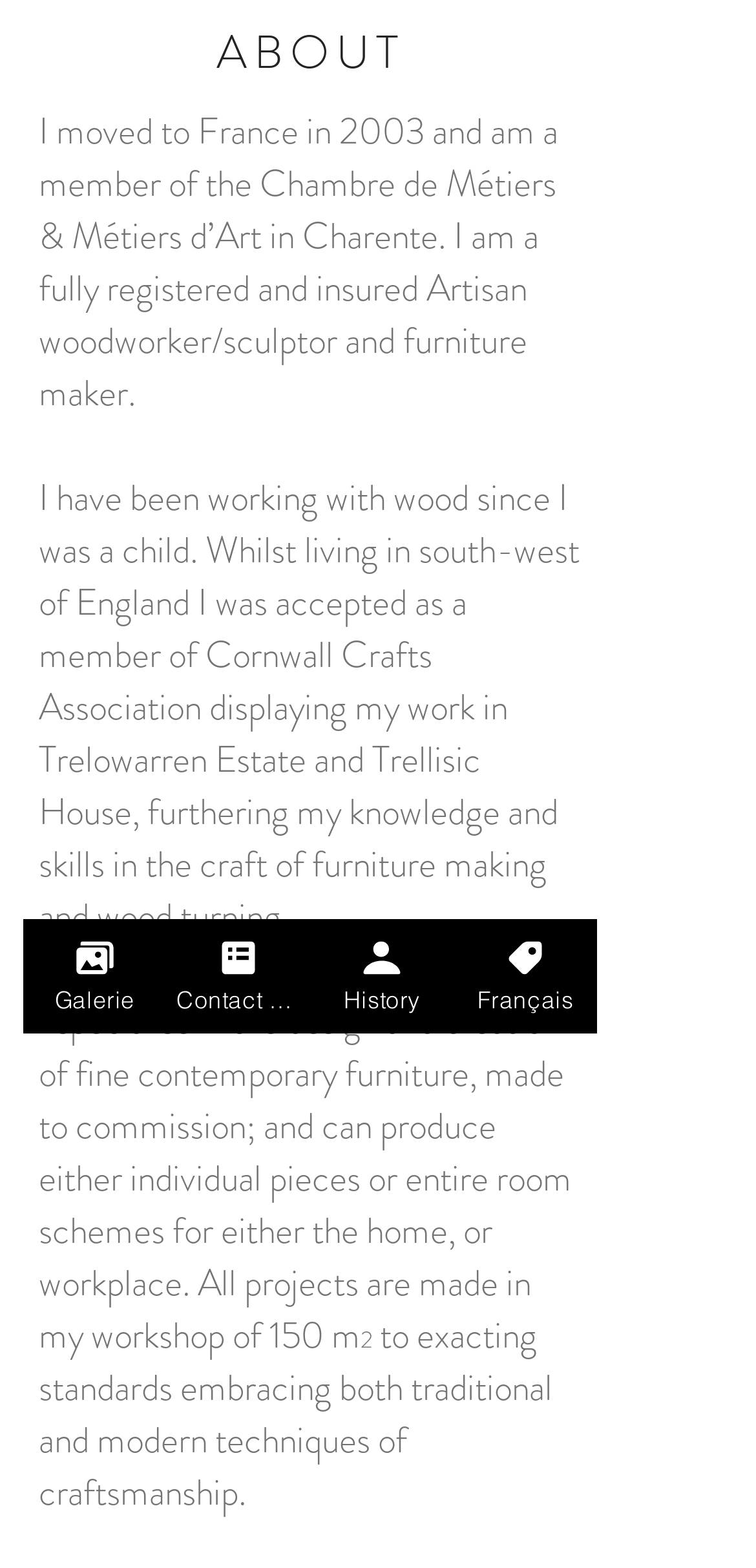What is the focus of Robert Blackburn's work?
Using the image as a reference, deliver a detailed and thorough answer to the question.

According to the static text 'I specialise in the design and creation of fine contemporary furniture...' in the 'About' section, we can determine that the focus of Robert Blackburn's work is fine contemporary furniture.